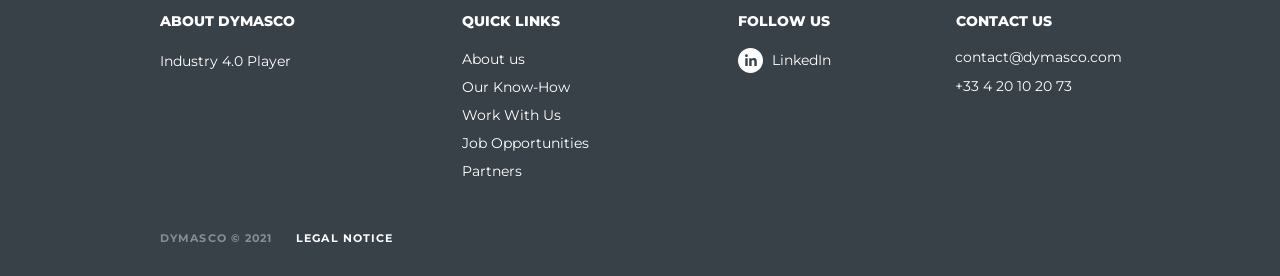Using the provided element description, identify the bounding box coordinates as (top-left x, top-left y, bottom-right x, bottom-right y). Ensure all values are between 0 and 1. Description: contact@dymasco.com

[0.746, 0.174, 0.877, 0.239]